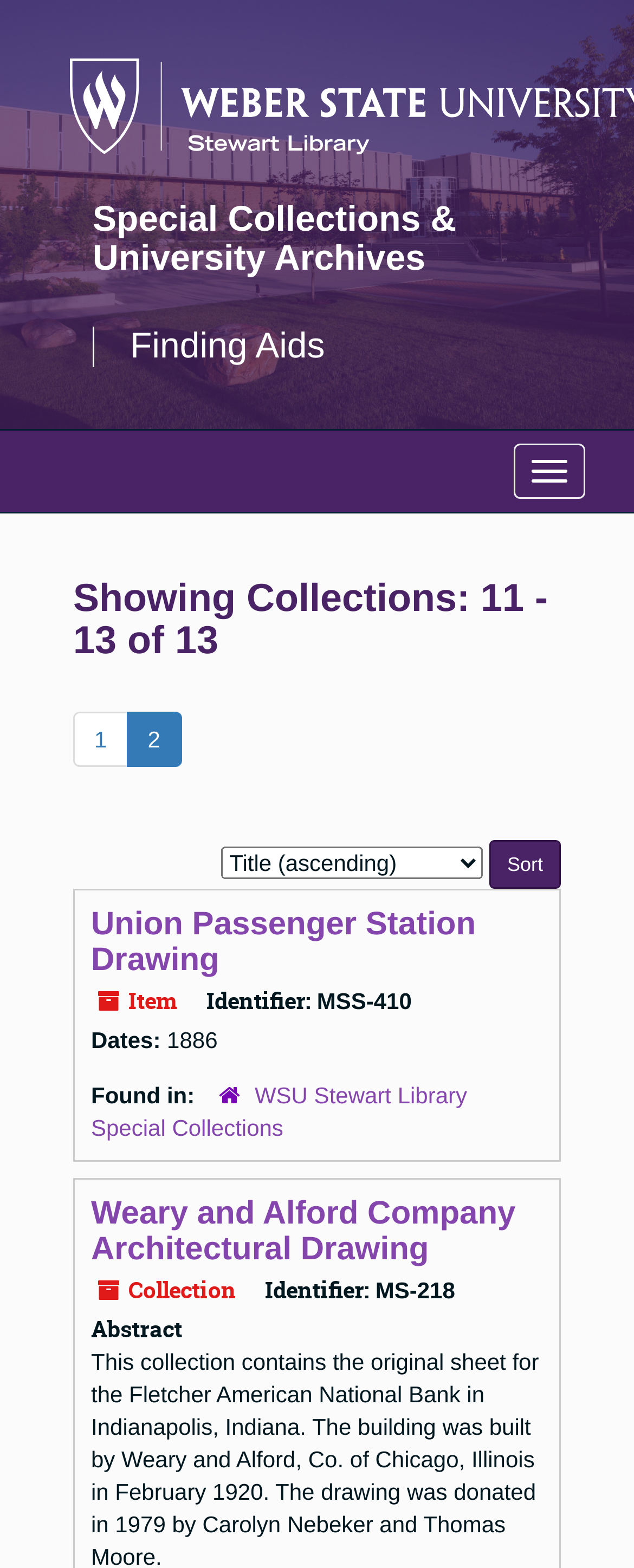Give a detailed account of the webpage, highlighting key information.

This webpage is a collection archive interface, with a focus on special collections and university archives. At the top, there is a heading "Special Collections & University Archives" with a corresponding link. Below it, there is another heading "Finding Aids" with a link. 

On the top-right corner, there is a navigation menu with a toggle button. 

The main content of the page is divided into three sections, each representing a collection item. The first section has a heading "Union Passenger Station Drawing" with a link, followed by details such as the item identifier "MSS-410", dates "1886", and found in "WSU Stewart Library Special Collections". 

The second section has a heading "Weary and Alford Company Architectural Drawing" with a link, followed by details such as the collection identifier "MS-218" and an abstract section. 

Between the sections, there are sort and filter options, including a combobox to sort by different criteria and a button to apply the sort. The page is currently showing collections 11-13 of 13, with pagination links at the top to navigate to other pages.